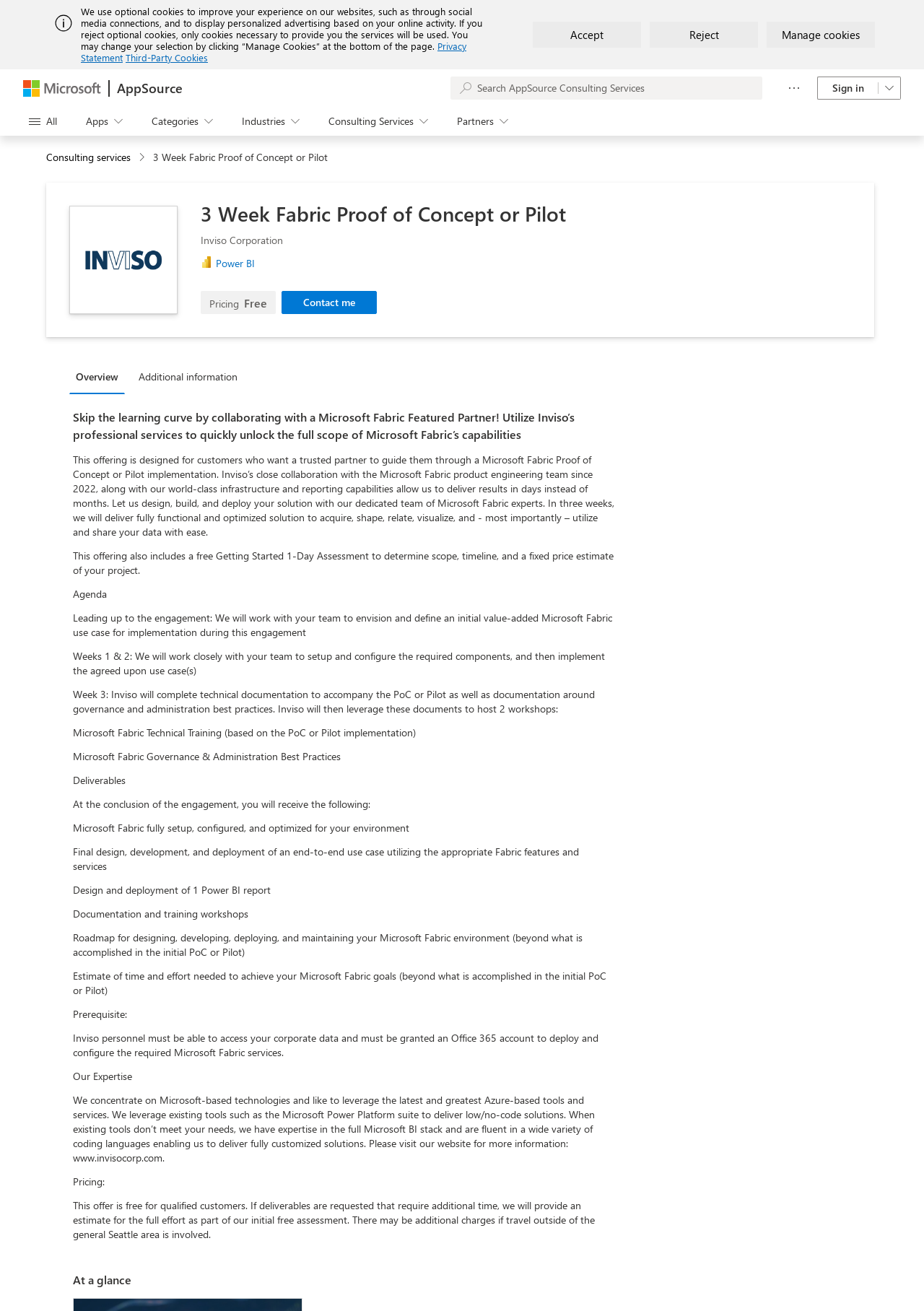What is the name of the Microsoft tool mentioned in the webpage?
Please provide a detailed and thorough answer to the question.

I found the answer by looking at the link 'Power BI' which is located in the 'Overview' tab.